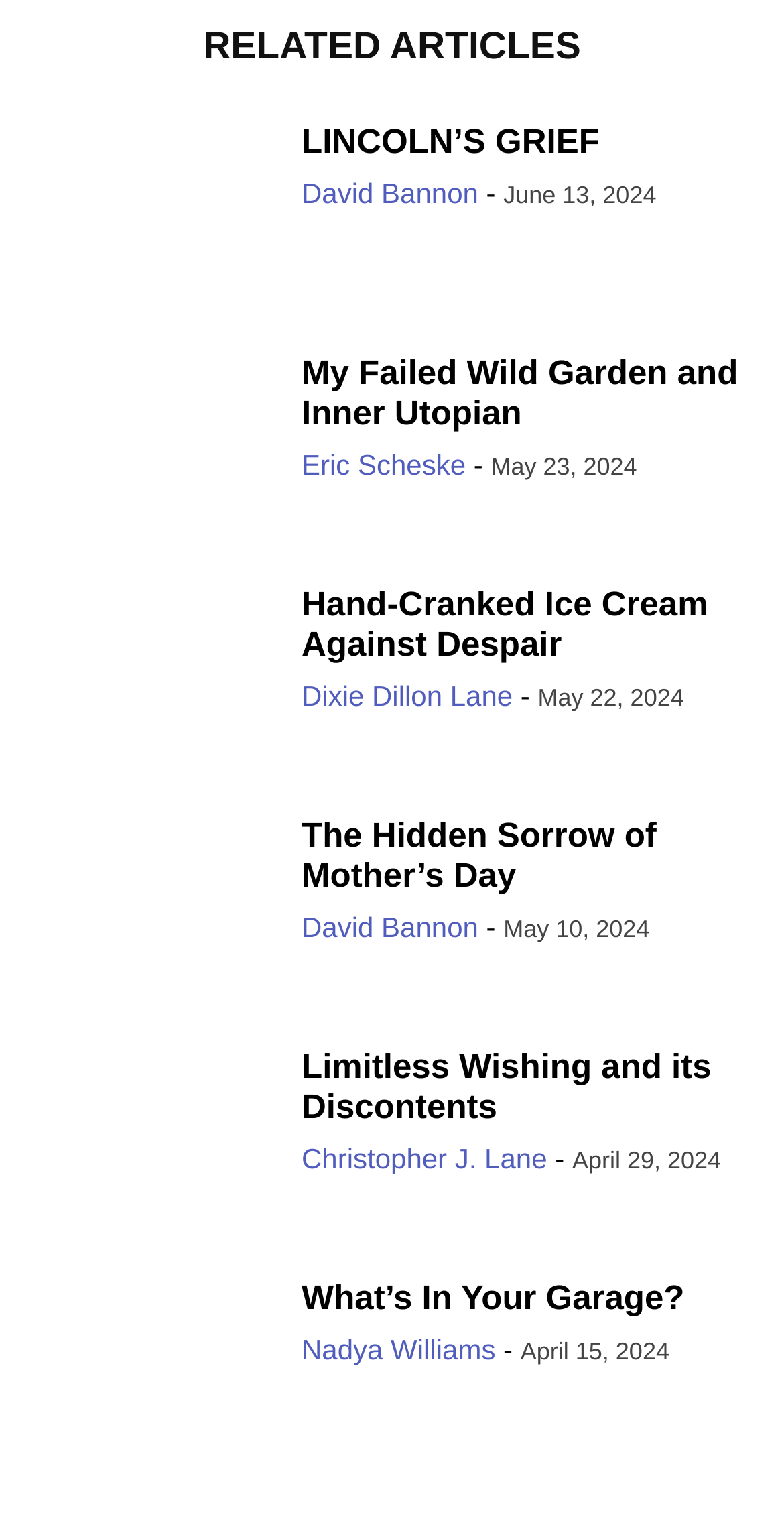Who is the author of the first article?
Deliver a detailed and extensive answer to the question.

The author of the first article is 'David Bannon' which is indicated by the link element with the text 'David Bannon' below the heading of the first article.